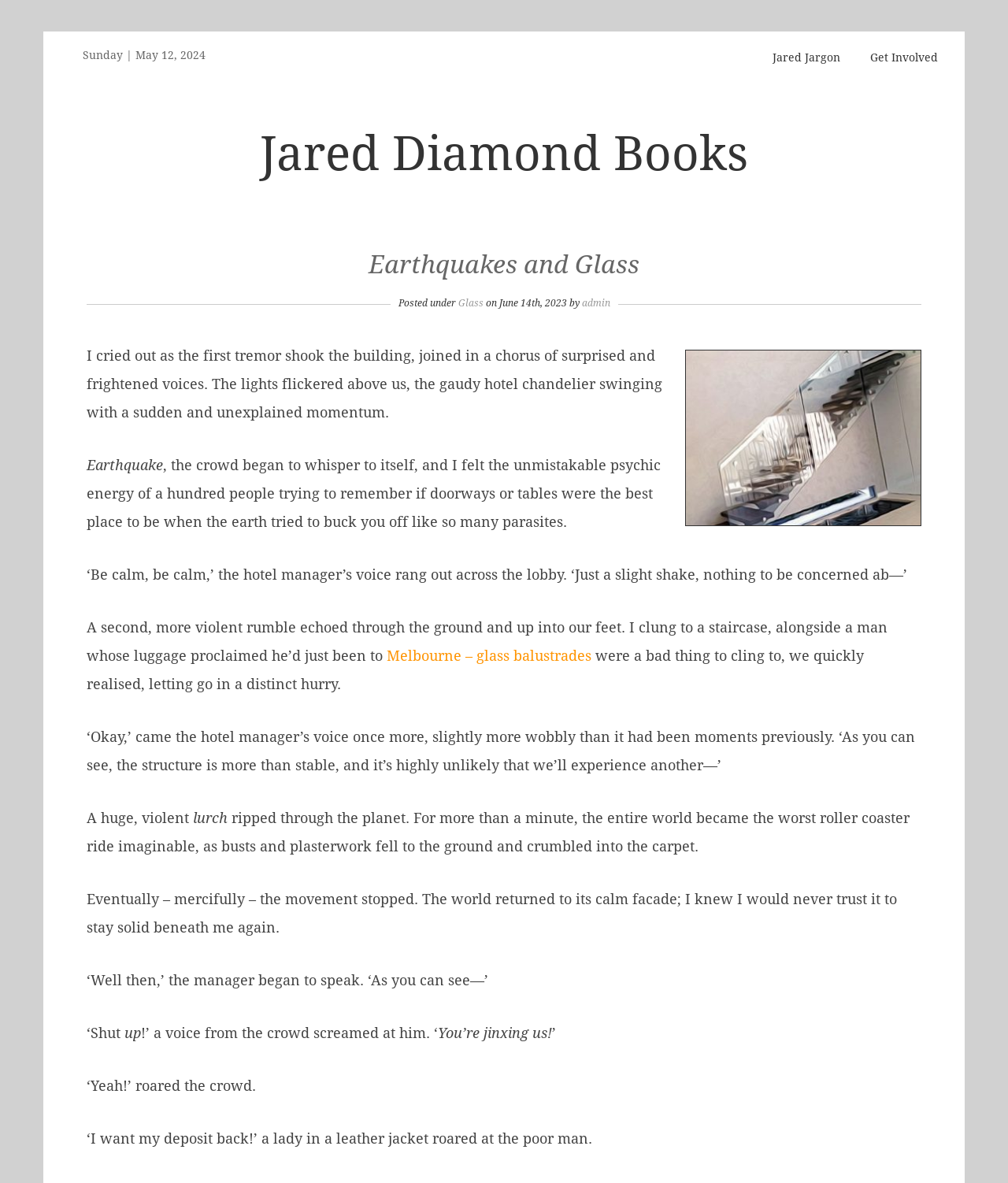From the webpage screenshot, identify the region described by Glass. Provide the bounding box coordinates as (top-left x, top-left y, bottom-right x, bottom-right y), with each value being a floating point number between 0 and 1.

[0.454, 0.252, 0.479, 0.261]